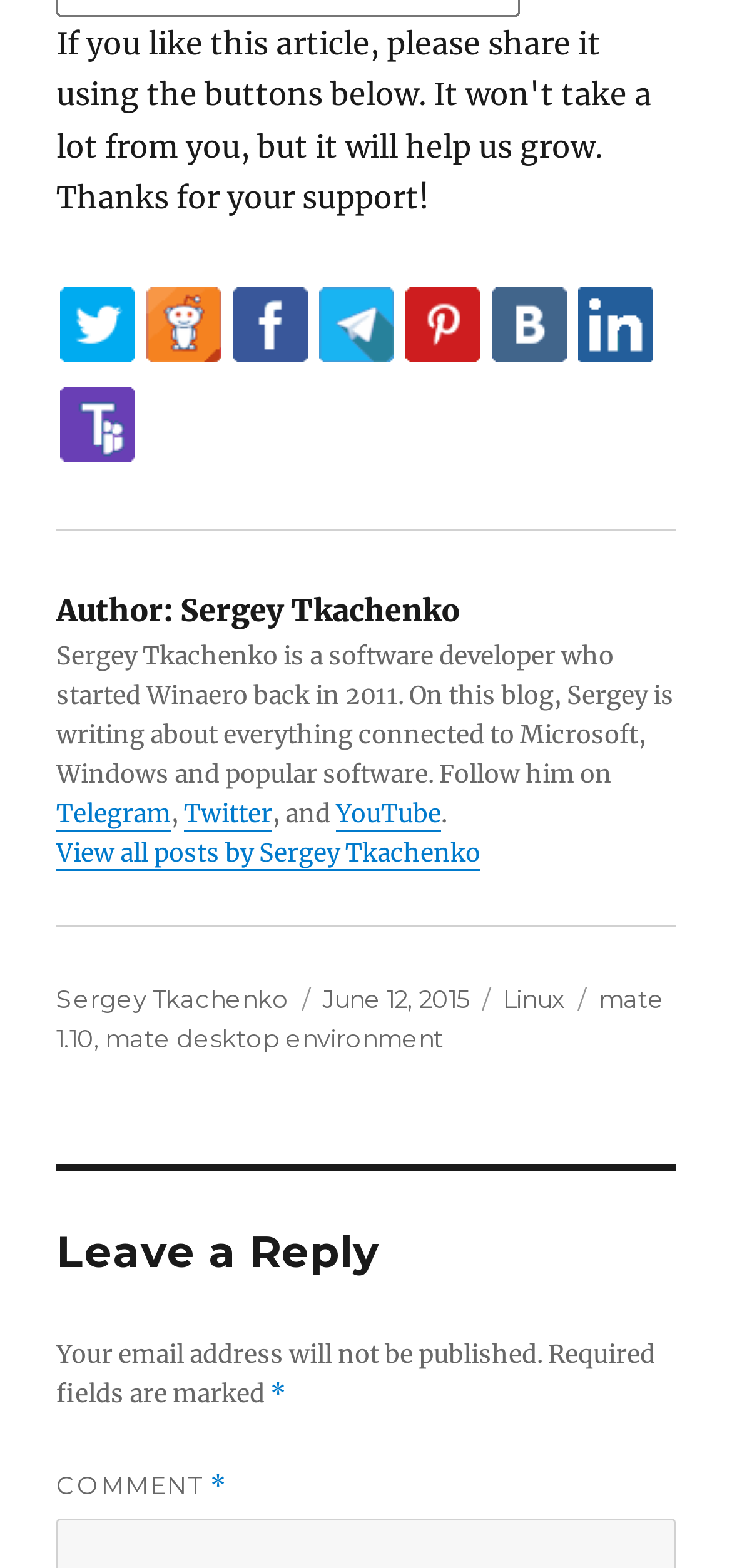Find the bounding box coordinates for the element described here: "title="Sharе on Facеbook"".

[0.318, 0.183, 0.42, 0.23]